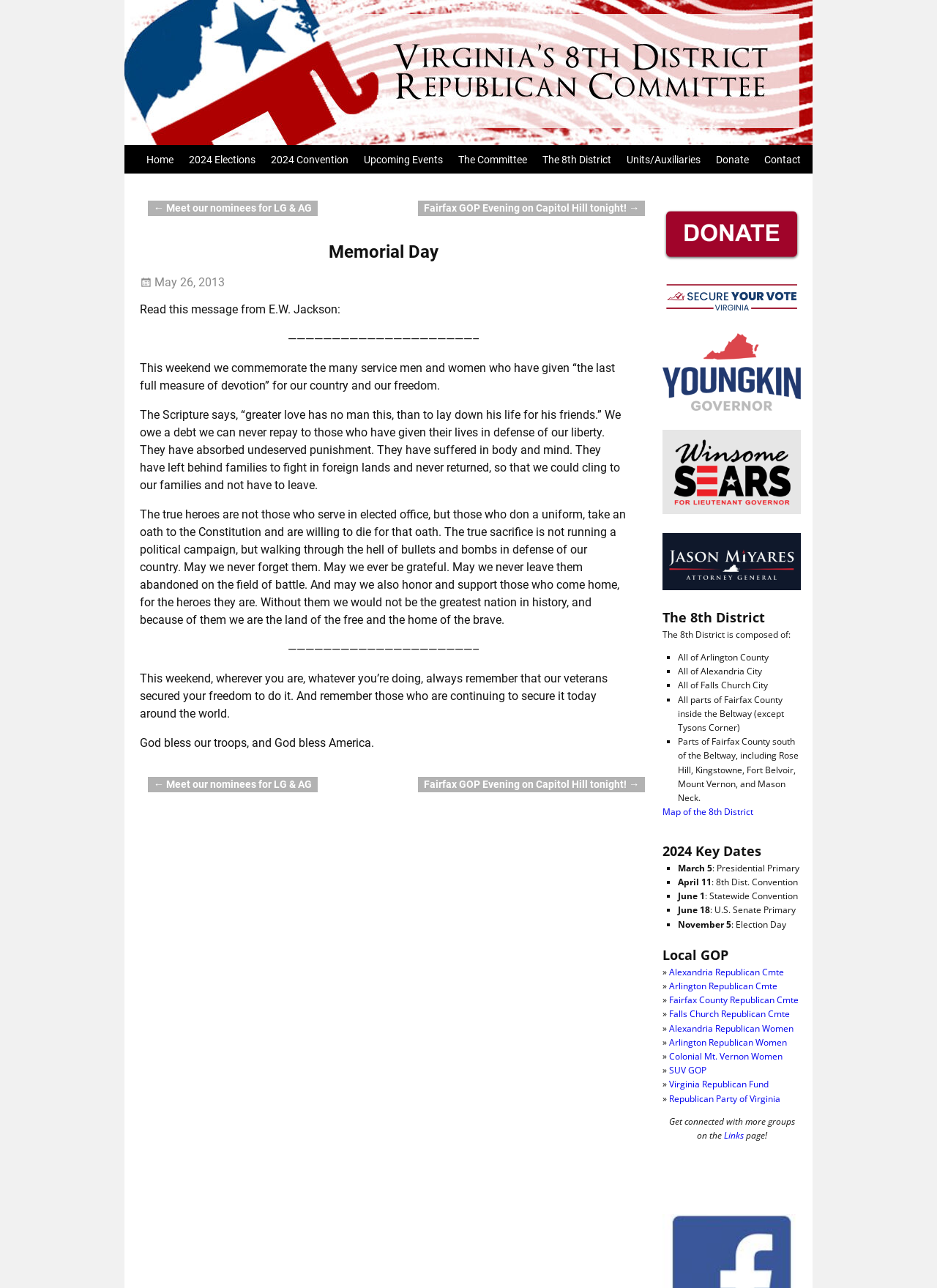Locate the bounding box of the UI element described by: "click here" in the given webpage screenshot.

None